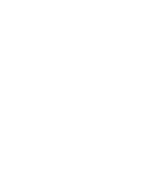What is the source of Gum Arabic?
Answer the question in as much detail as possible.

The caption states that Gum Arabic is derived from the hardened sap of the acacia tree, which is the source of this culinary ingredient.